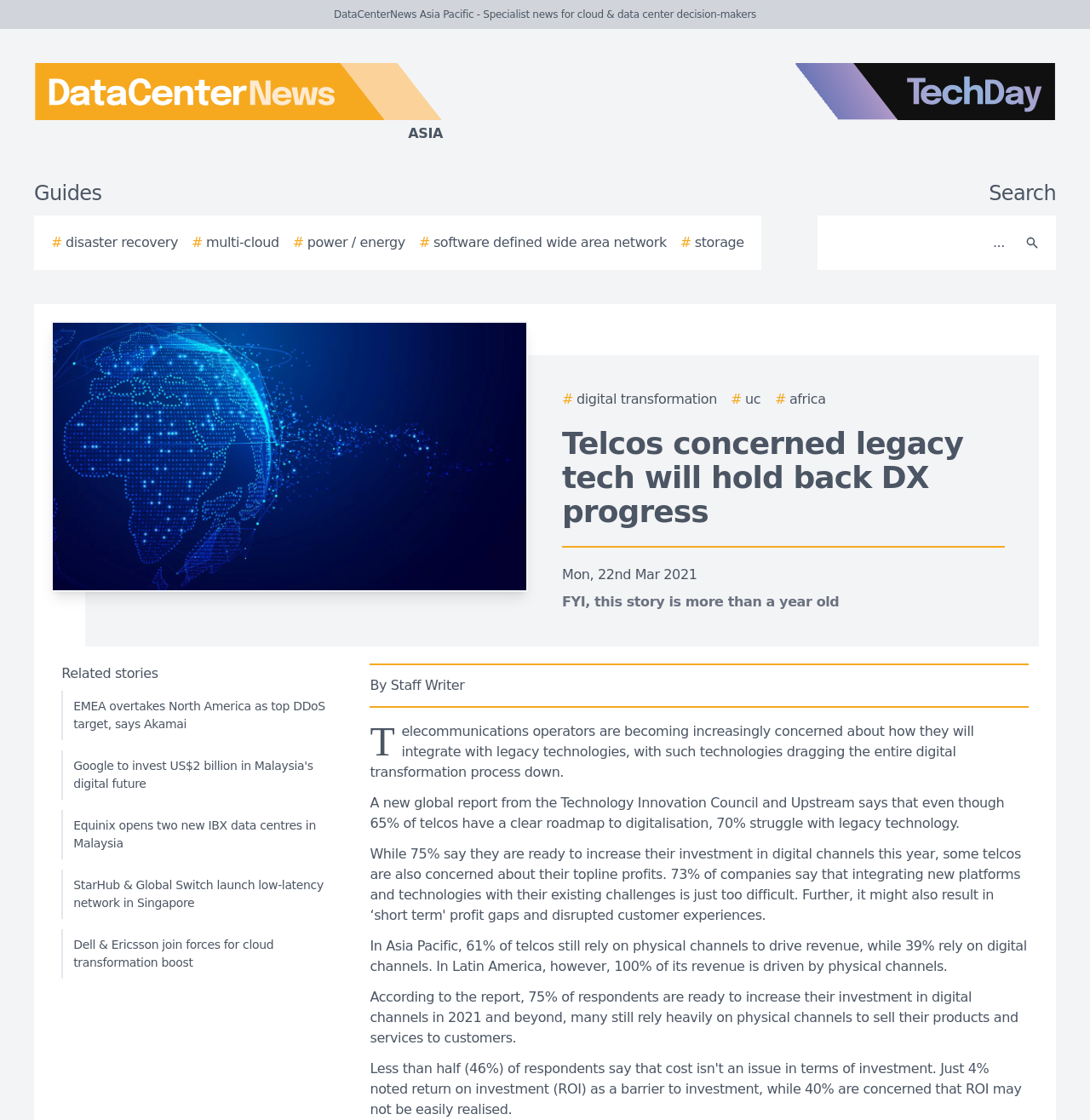Kindly determine the bounding box coordinates for the area that needs to be clicked to execute this instruction: "Read the article about digital transformation".

[0.516, 0.348, 0.658, 0.366]